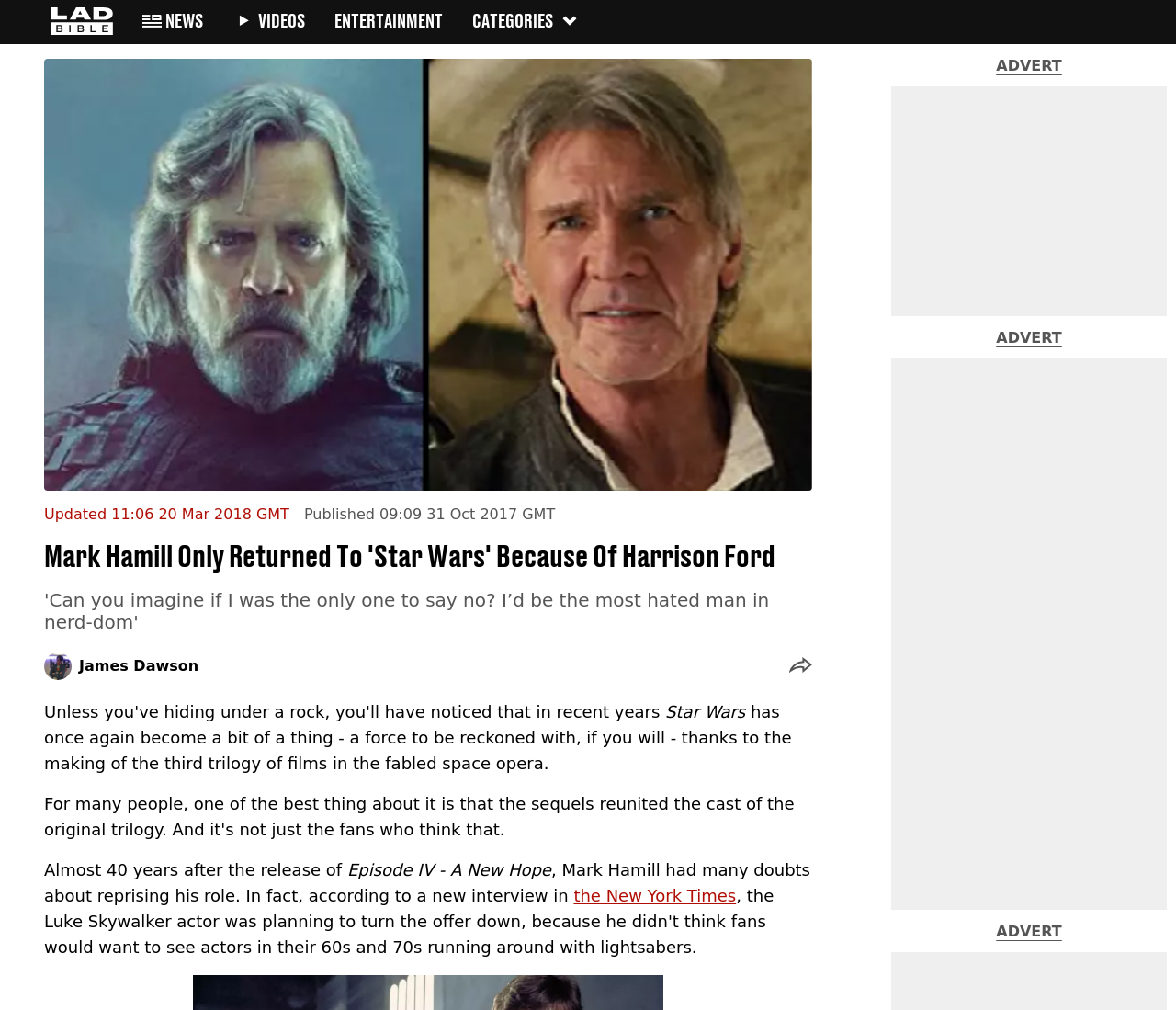Calculate the bounding box coordinates for the UI element based on the following description: "the New York Times". Ensure the coordinates are four float numbers between 0 and 1, i.e., [left, top, right, bottom].

[0.488, 0.877, 0.626, 0.896]